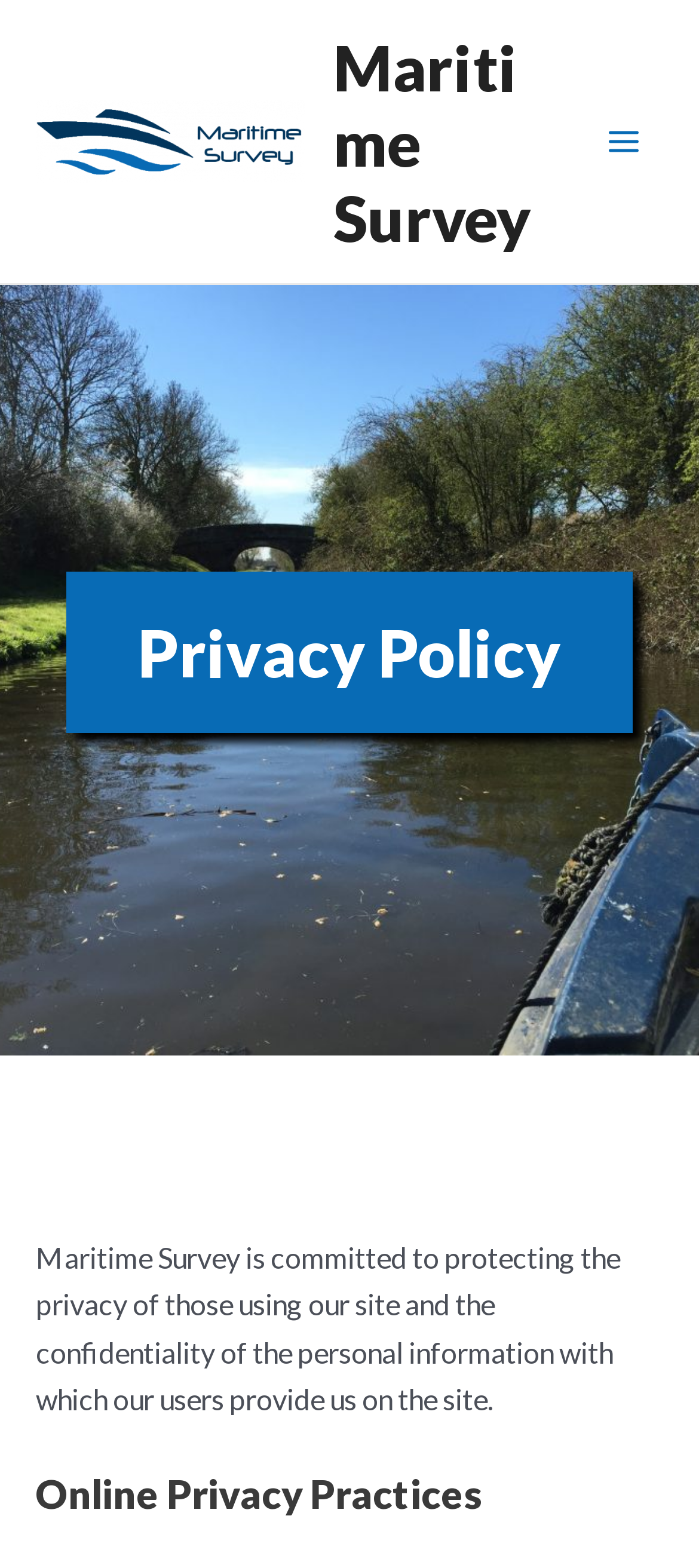What is the name of the organization?
Please provide a full and detailed response to the question.

The name of the organization can be found in the link and image elements at the top of the page, which both have the text 'Maritime Survey'.